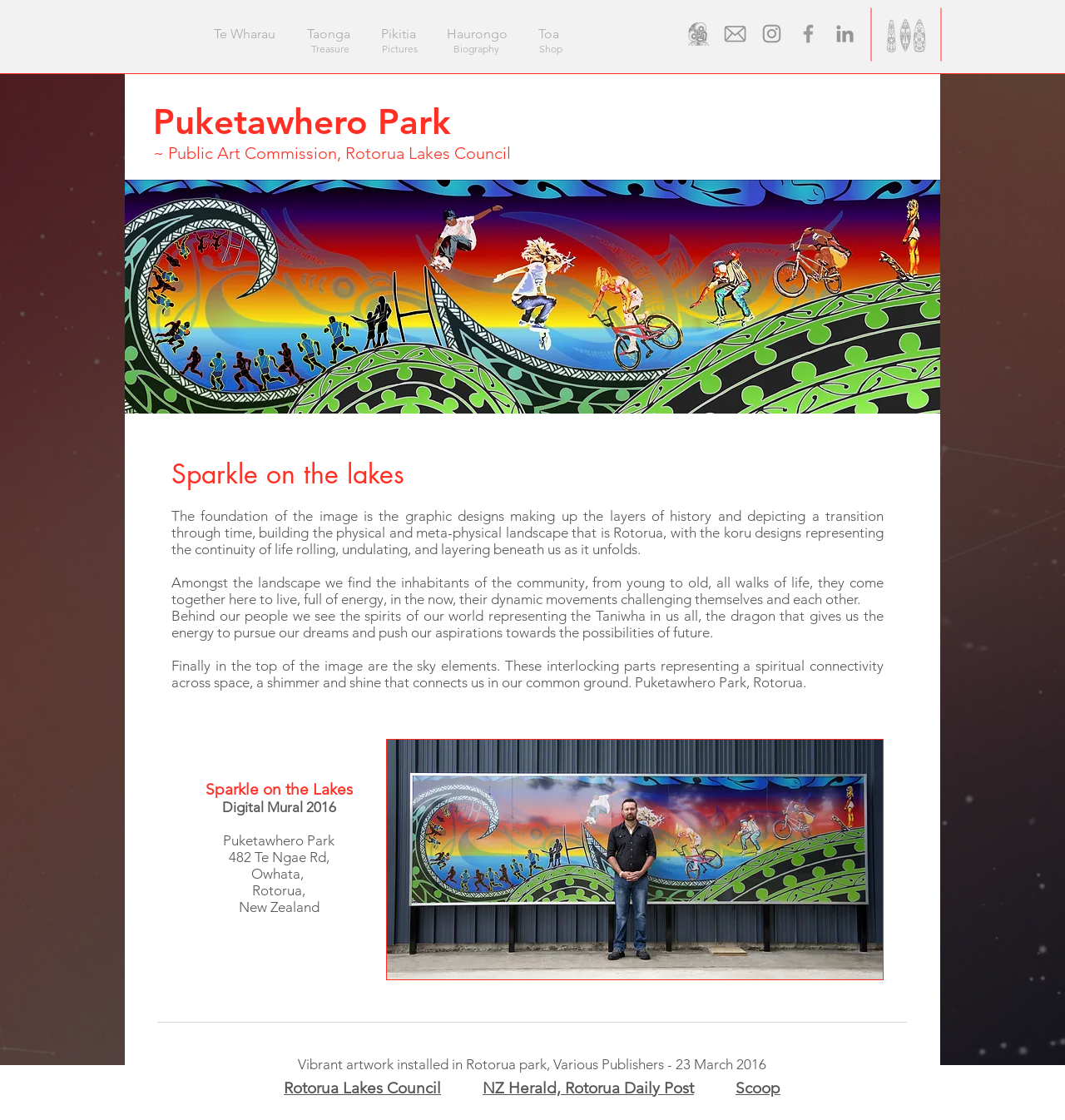Please determine the bounding box coordinates of the element to click on in order to accomplish the following task: "View the 'Sparkle on the lakes' digital mural". Ensure the coordinates are four float numbers ranging from 0 to 1, i.e., [left, top, right, bottom].

[0.161, 0.408, 0.83, 0.438]